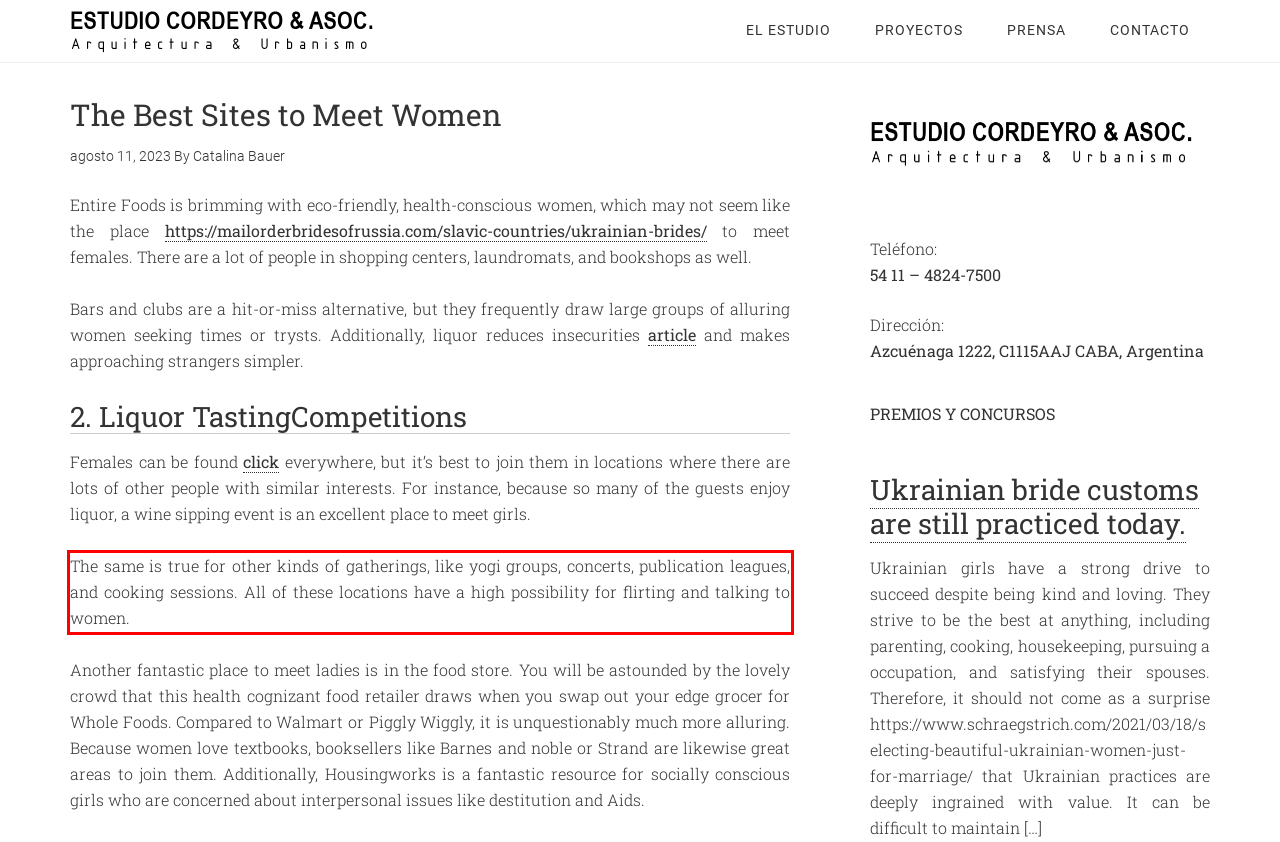Given a screenshot of a webpage with a red bounding box, please identify and retrieve the text inside the red rectangle.

The same is true for other kinds of gatherings, like yogi groups, concerts, publication leagues, and cooking sessions. All of these locations have a high possibility for flirting and talking to women.